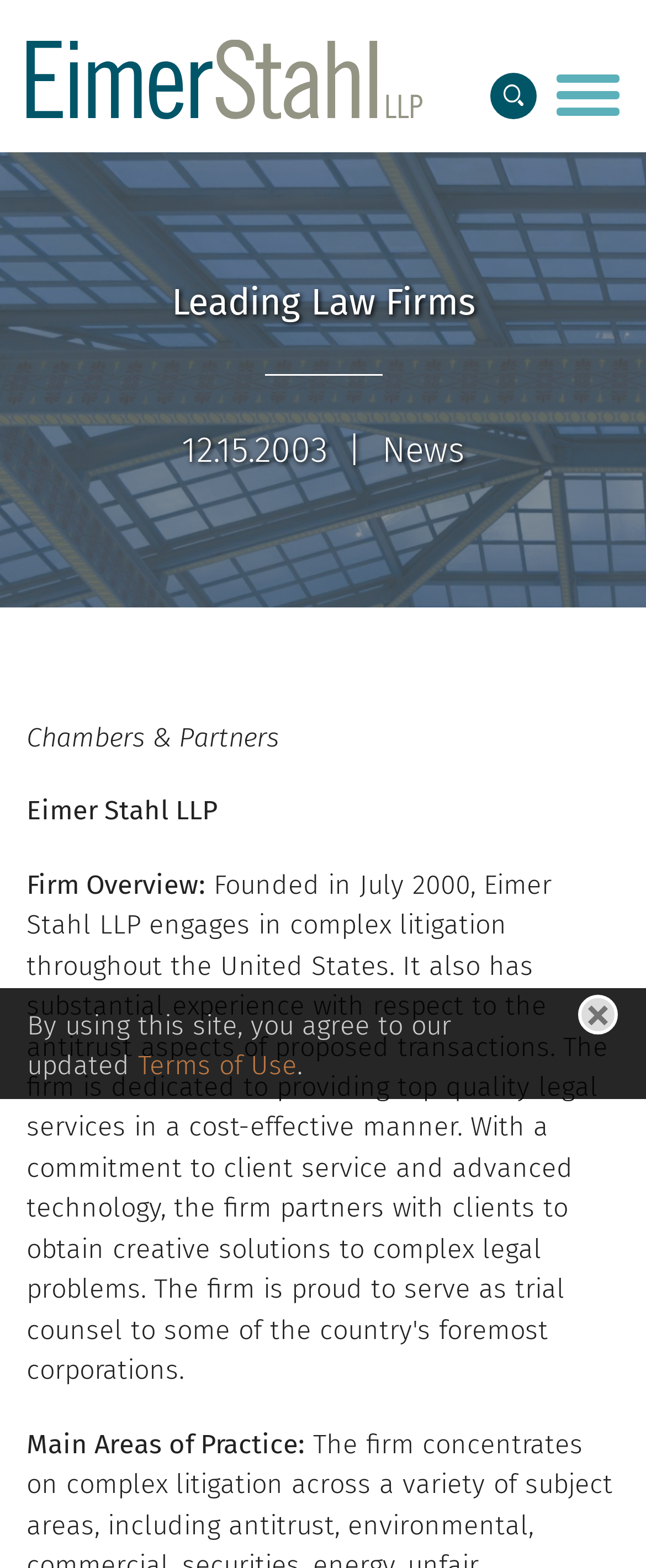Find the coordinates for the bounding box of the element with this description: "News".

[0.591, 0.274, 0.719, 0.301]